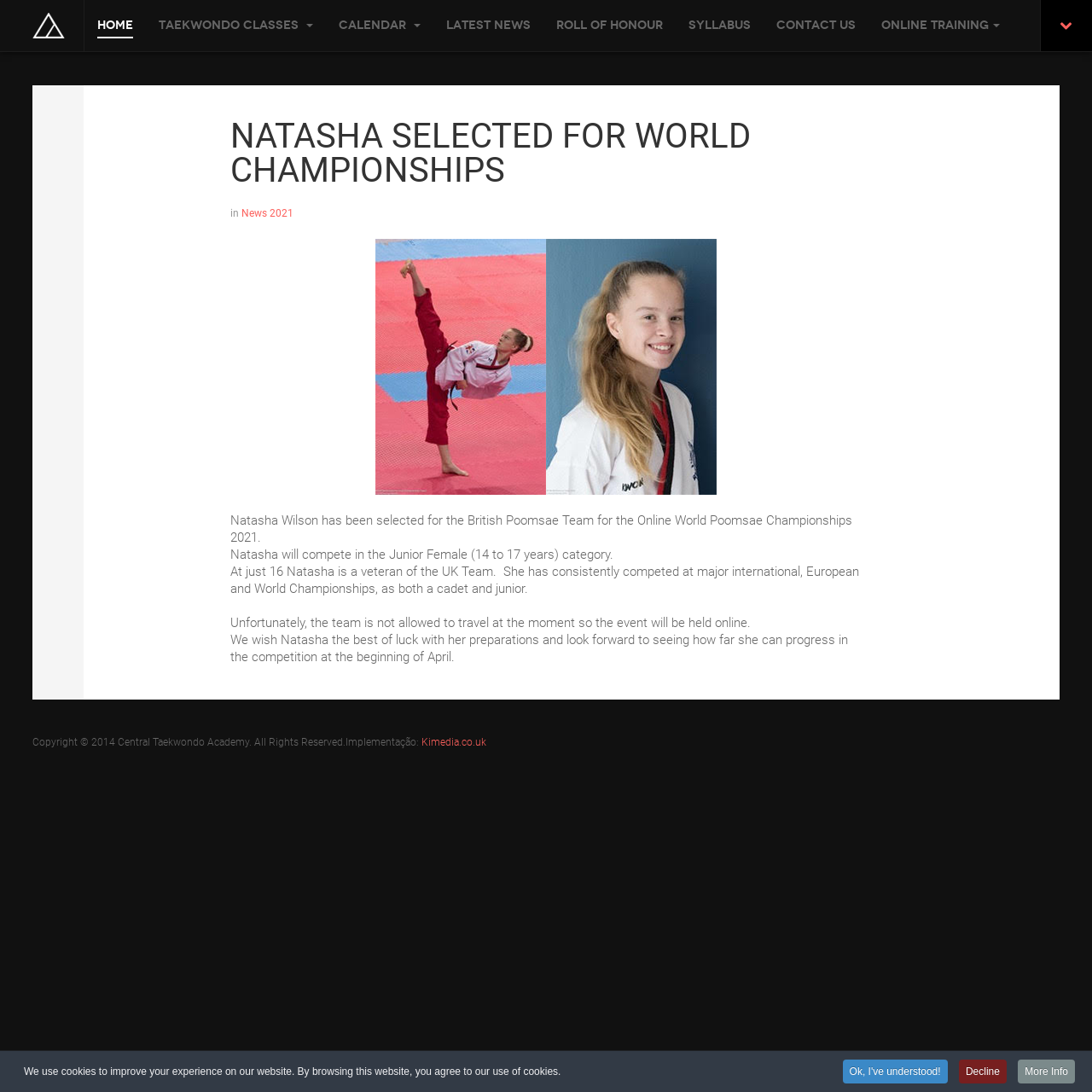Locate the bounding box coordinates of the clickable area needed to fulfill the instruction: "View Taekwondo Classes".

[0.145, 0.0, 0.287, 0.047]